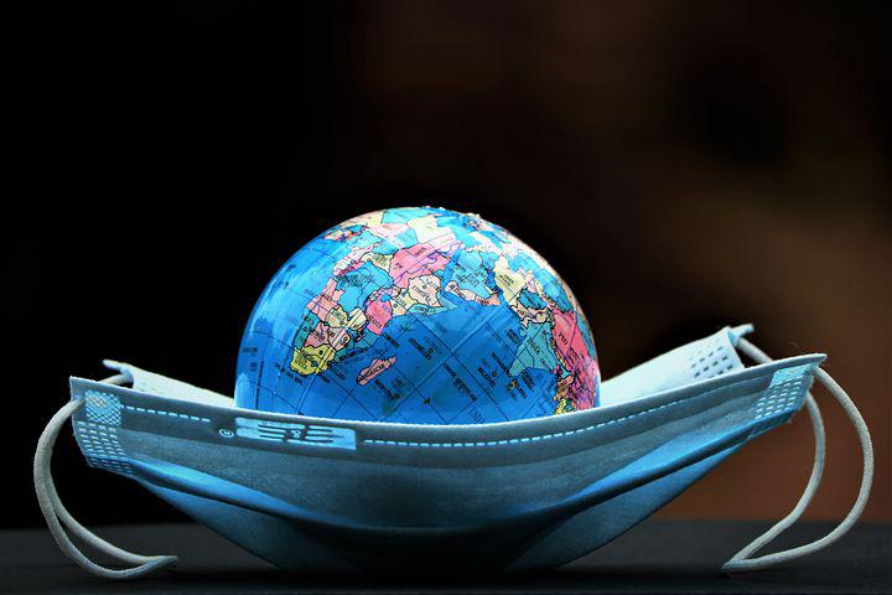Please reply with a single word or brief phrase to the question: 
What does the dark backdrop of the image signify?

Importance and significance